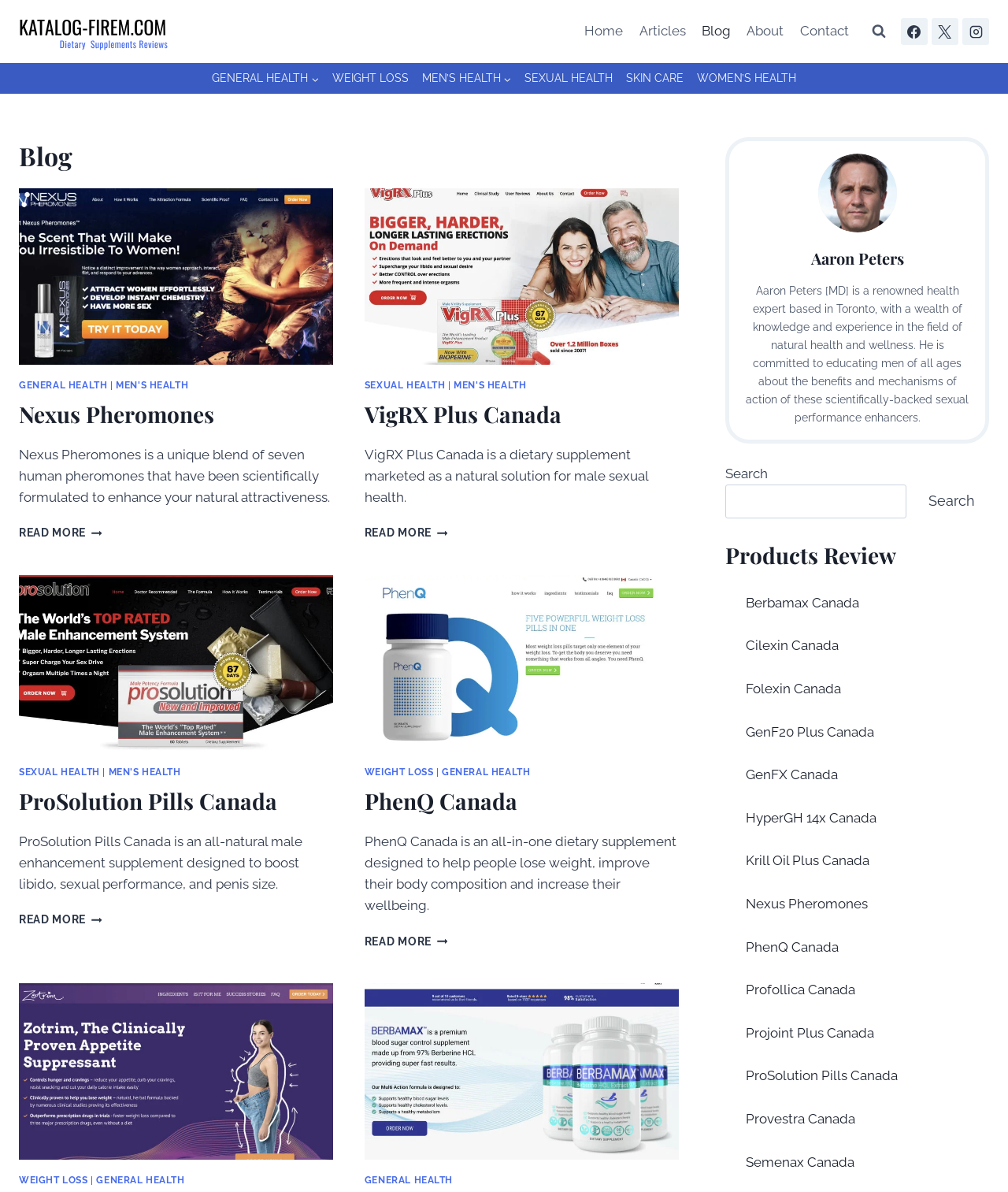Given the element description: "Read More ProSolution Pills CanadaContinue", predict the bounding box coordinates of this UI element. The coordinates must be four float numbers between 0 and 1, given as [left, top, right, bottom].

[0.019, 0.766, 0.101, 0.777]